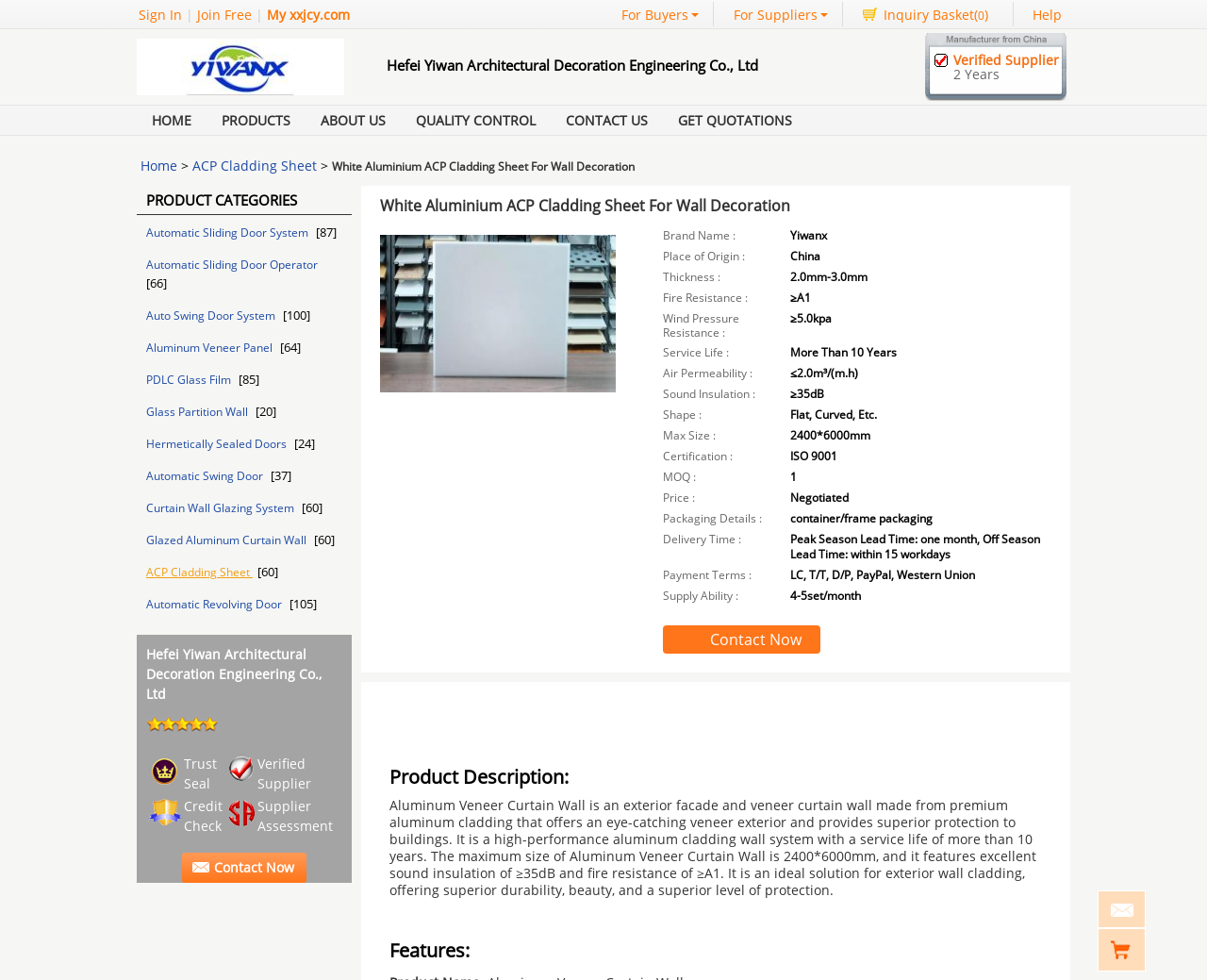Locate the bounding box coordinates of the element that should be clicked to execute the following instruction: "Get quotations".

[0.549, 0.108, 0.669, 0.138]